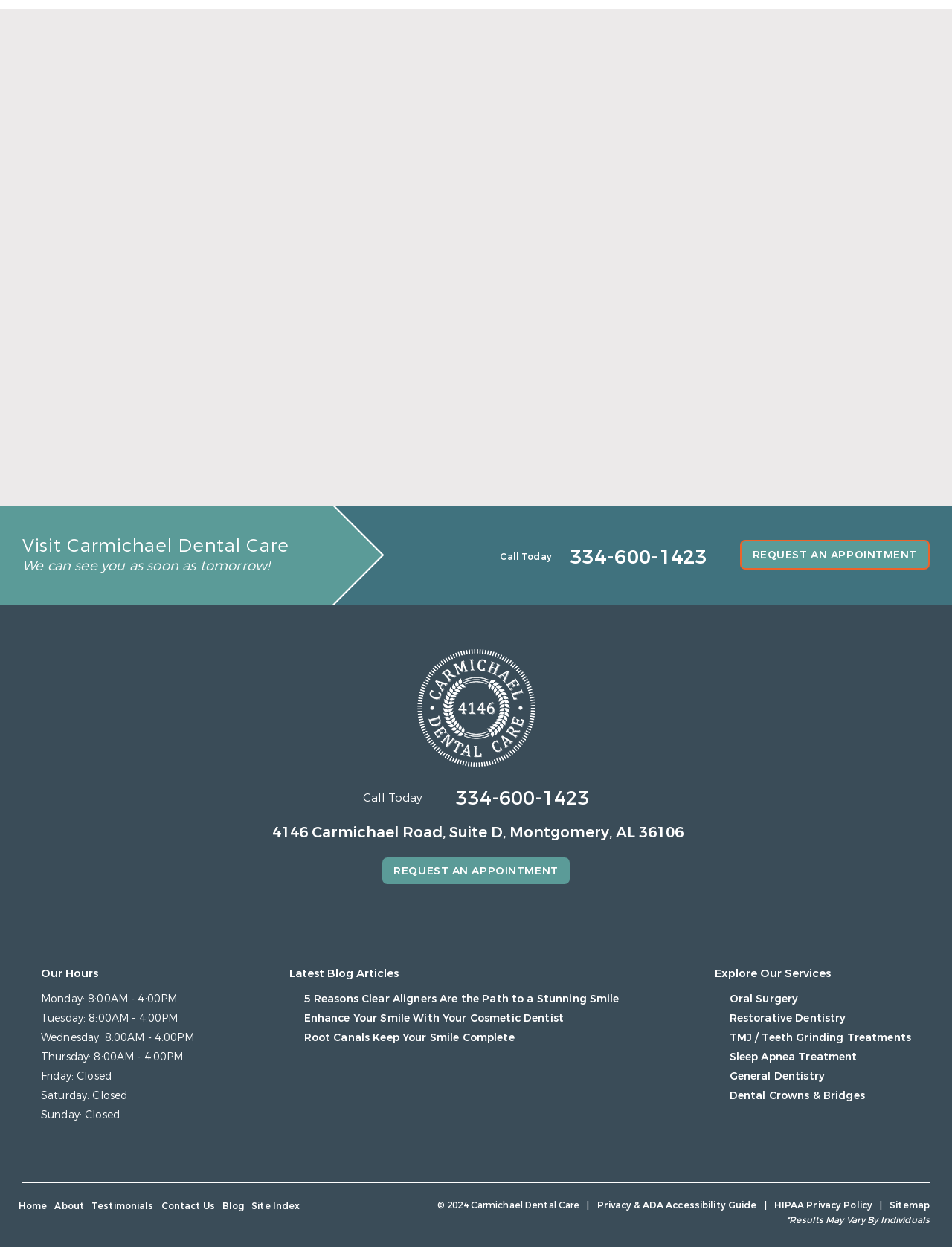Please determine the bounding box coordinates, formatted as (top-left x, top-left y, bottom-right x, bottom-right y), with all values as floating point numbers between 0 and 1. Identify the bounding box of the region described as: TMJ / Teeth Grinding Treatments

[0.766, 0.826, 0.957, 0.838]